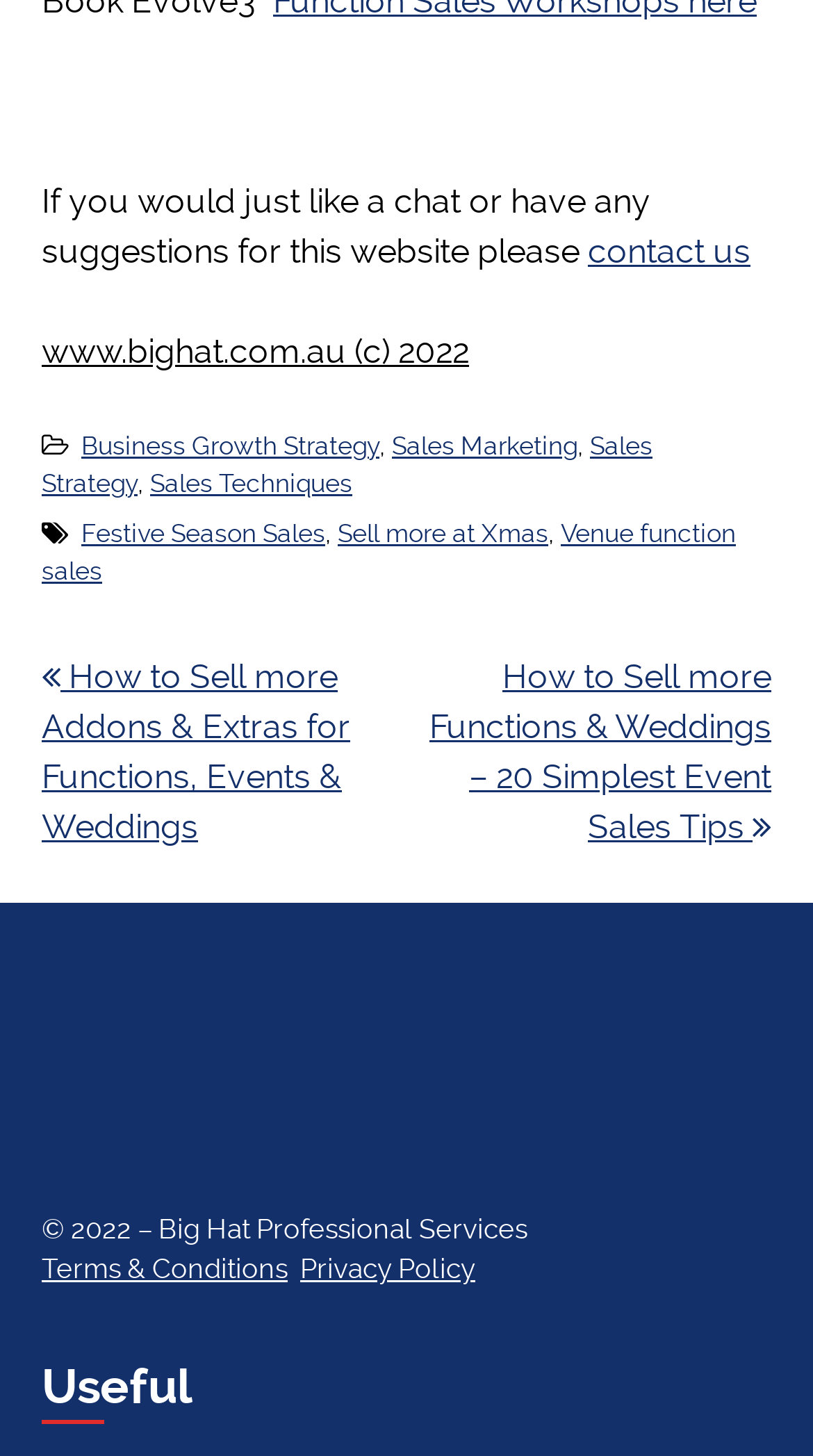Please provide a one-word or phrase answer to the question: 
What is the purpose of the 'contact us' link?

To chat or suggest website improvements